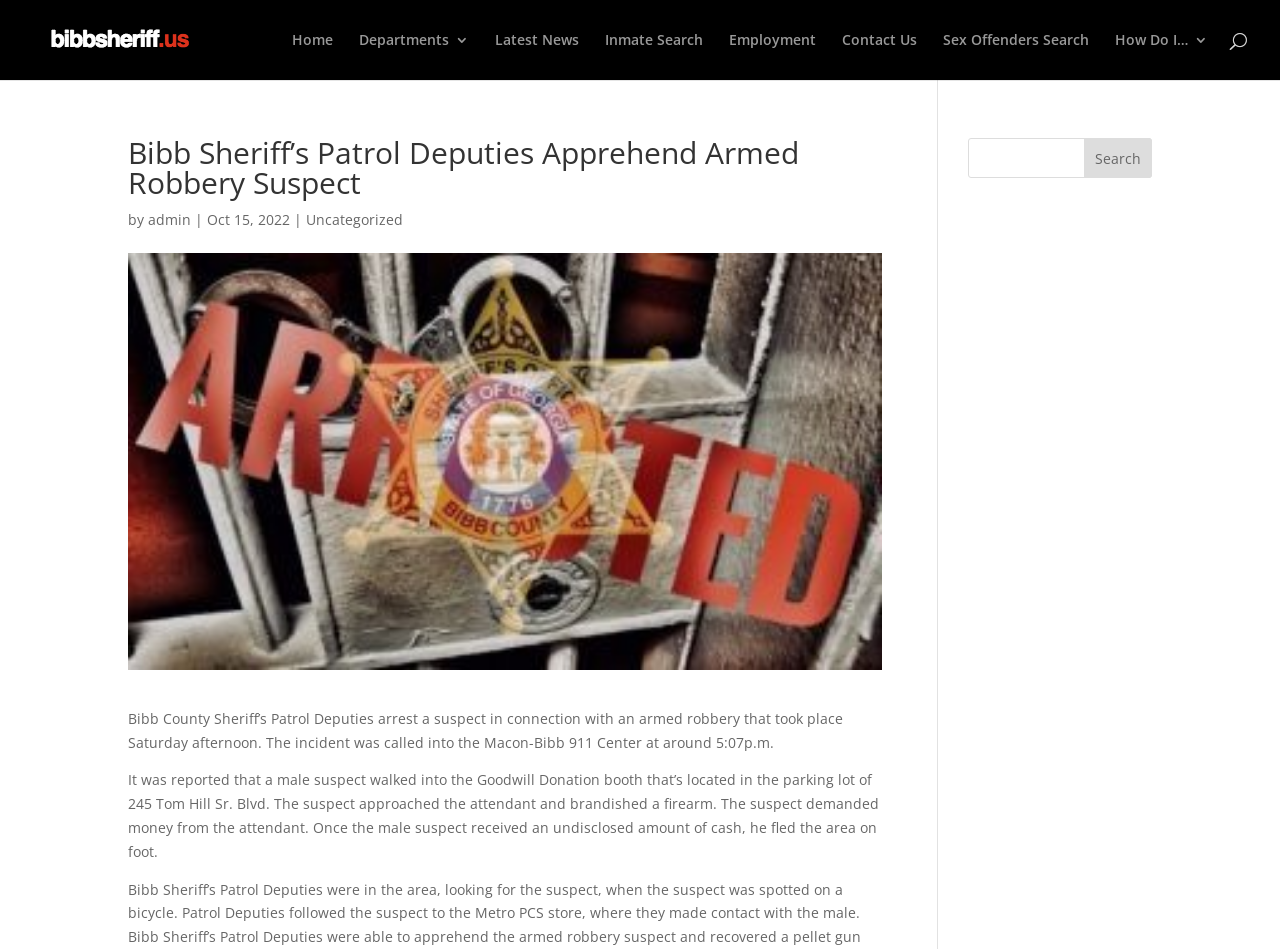Can you find the bounding box coordinates for the element that needs to be clicked to execute this instruction: "contact the sheriff's department"? The coordinates should be given as four float numbers between 0 and 1, i.e., [left, top, right, bottom].

[0.658, 0.035, 0.716, 0.084]